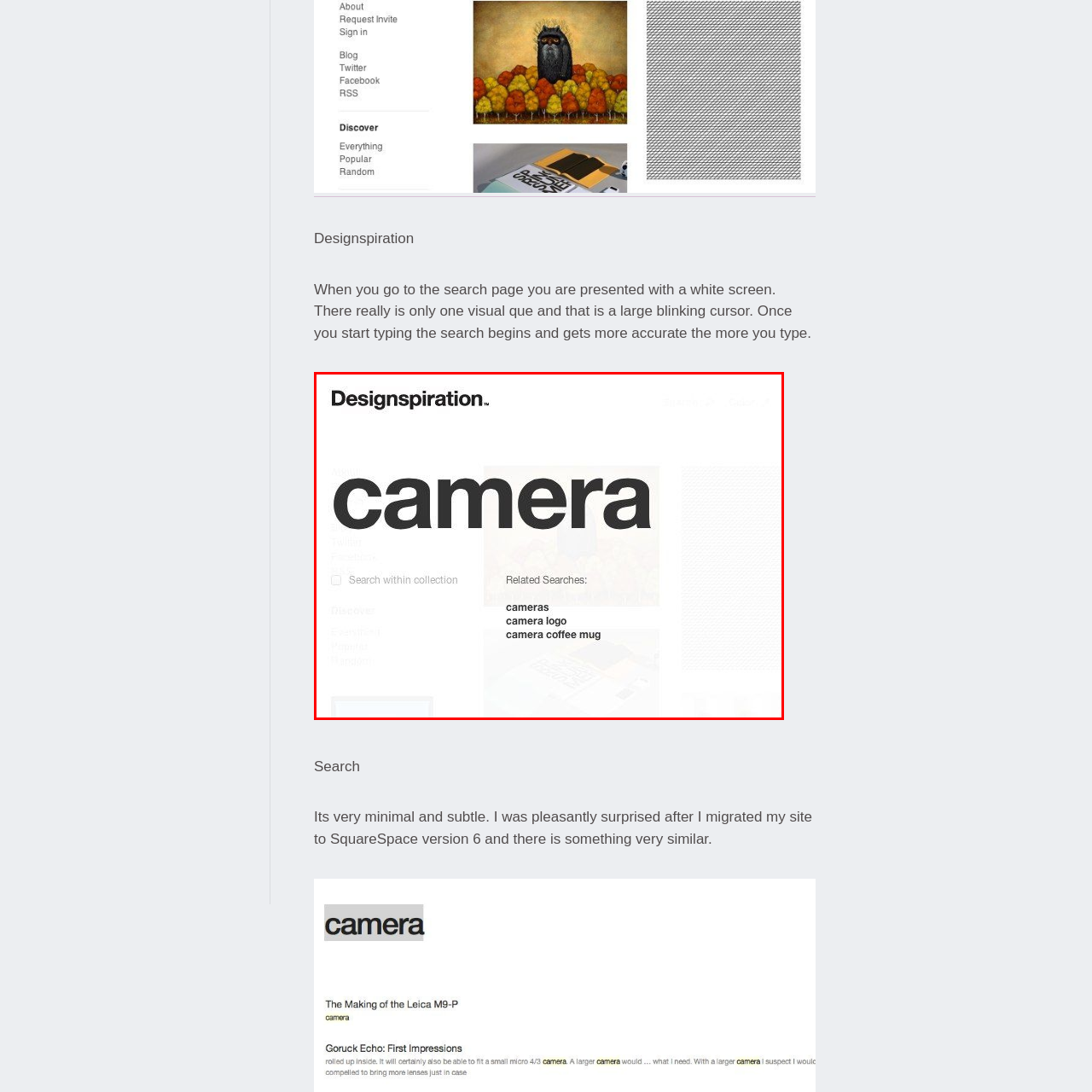Elaborate on the visual content inside the red-framed section with detailed information.

The image showcases a minimalist design on the Designspiration website, centered around the keyword "camera." The layout features bold typography, prominently displaying the word "camera" in a large, striking font. Below this, a section labeled "Related Searches" presents alternative queries related to cameras, including "cameras," "camera logo," and "camera coffee mug." The overall aesthetic emphasizes a clean and subtle interface, inviting users to explore visual inspiration related to photography. The stark white background enhances the simplicity, ensuring that the focus remains on the content and search functionality.